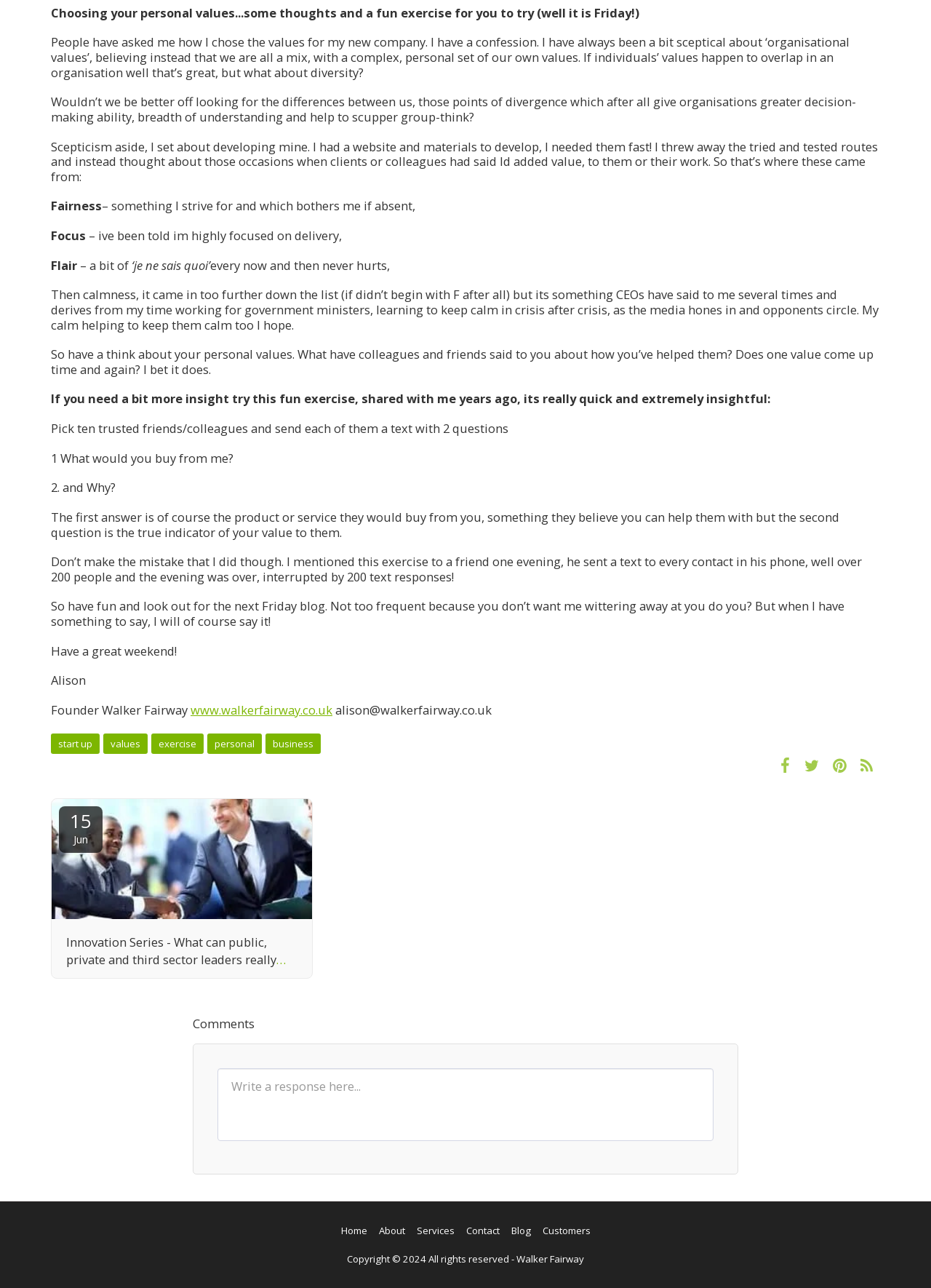Using the provided element description, identify the bounding box coordinates as (top-left x, top-left y, bottom-right x, bottom-right y). Ensure all values are between 0 and 1. Description: name="comment_message" placeholder="Write a response here..."

[0.234, 0.829, 0.766, 0.886]